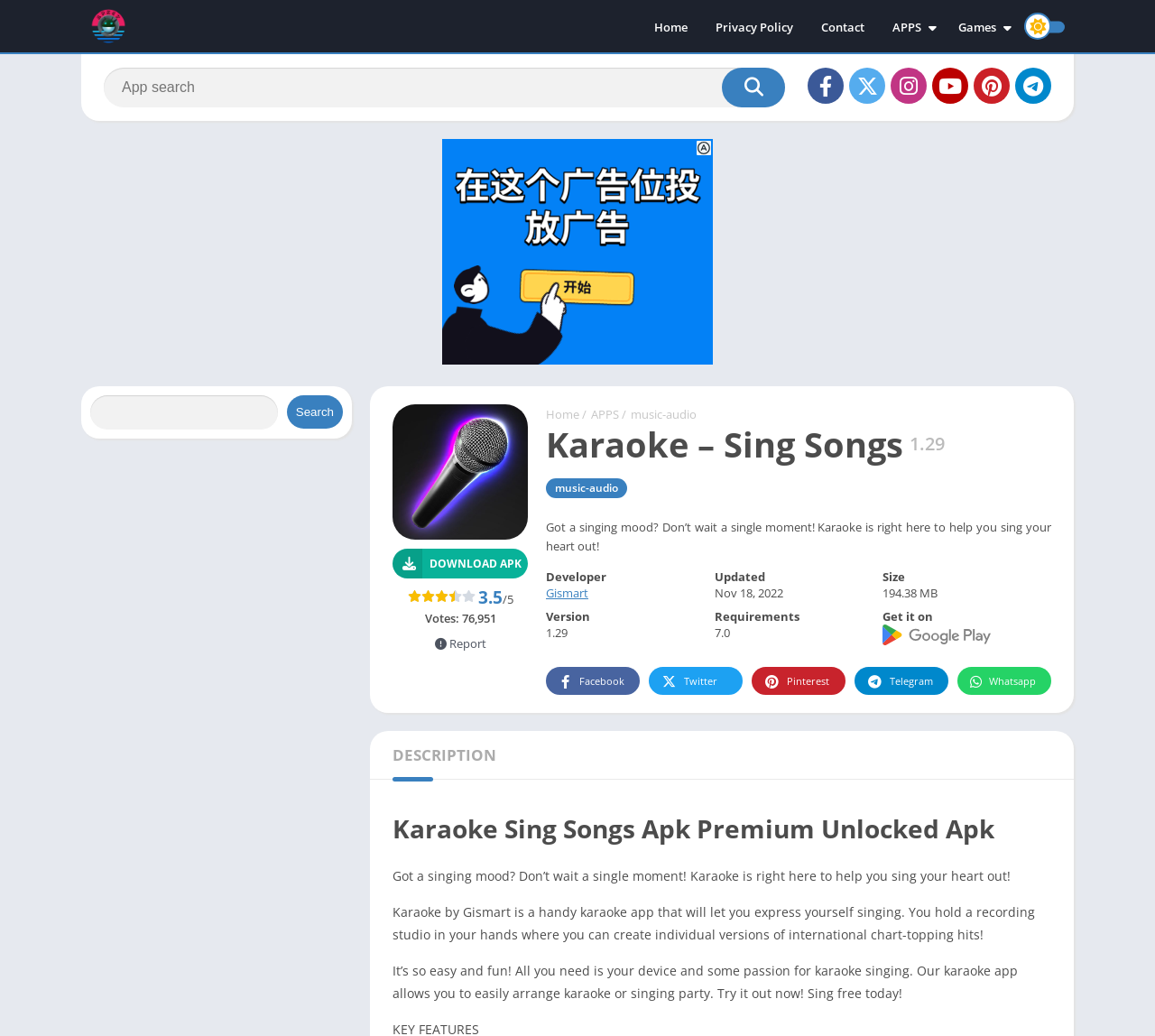Please find the bounding box coordinates of the element that you should click to achieve the following instruction: "Browse by Double Feature Series". The coordinates should be presented as four float numbers between 0 and 1: [left, top, right, bottom].

None